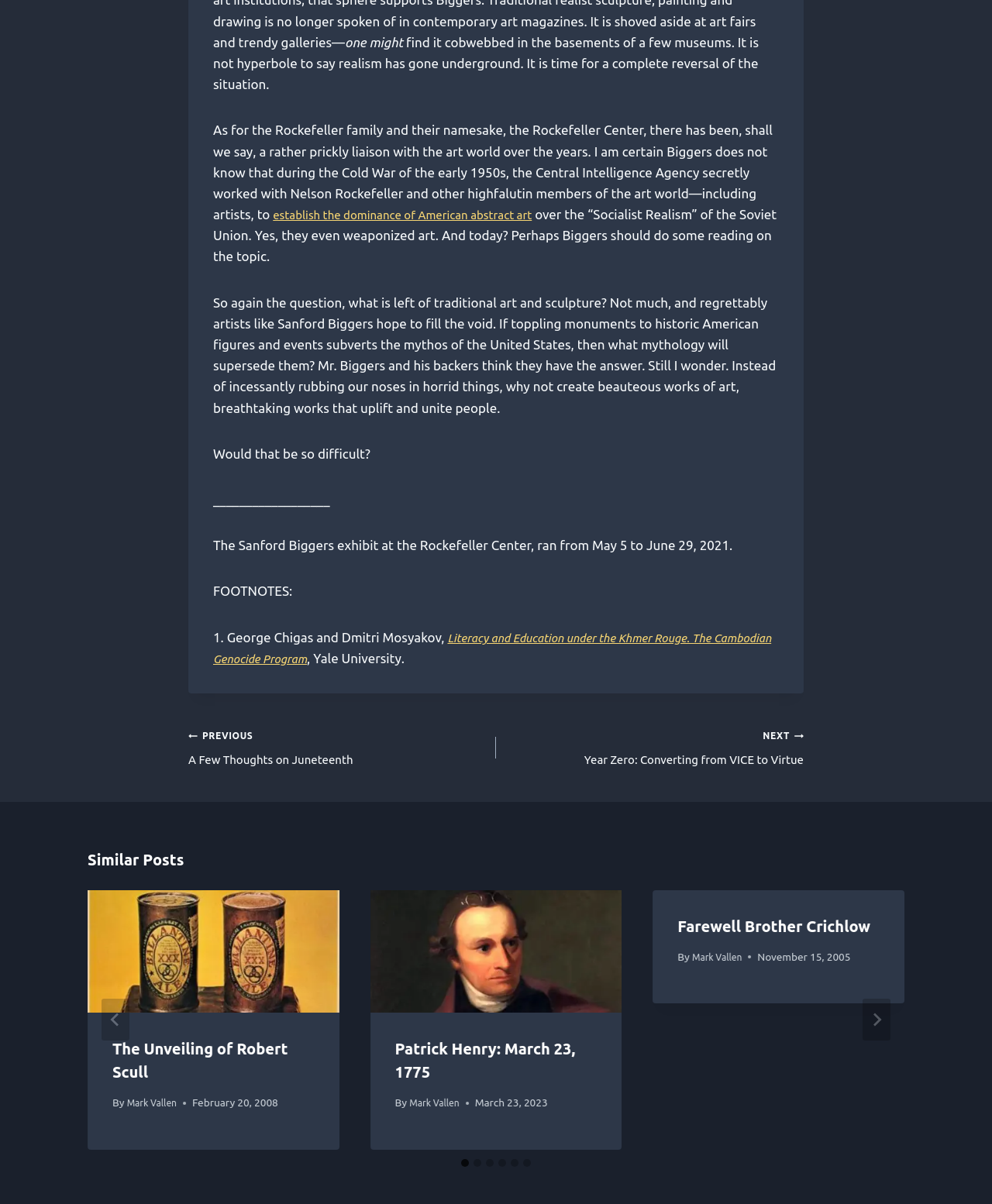Determine the bounding box coordinates of the element's region needed to click to follow the instruction: "Click the 'Next' button". Provide these coordinates as four float numbers between 0 and 1, formatted as [left, top, right, bottom].

[0.87, 0.869, 0.898, 0.904]